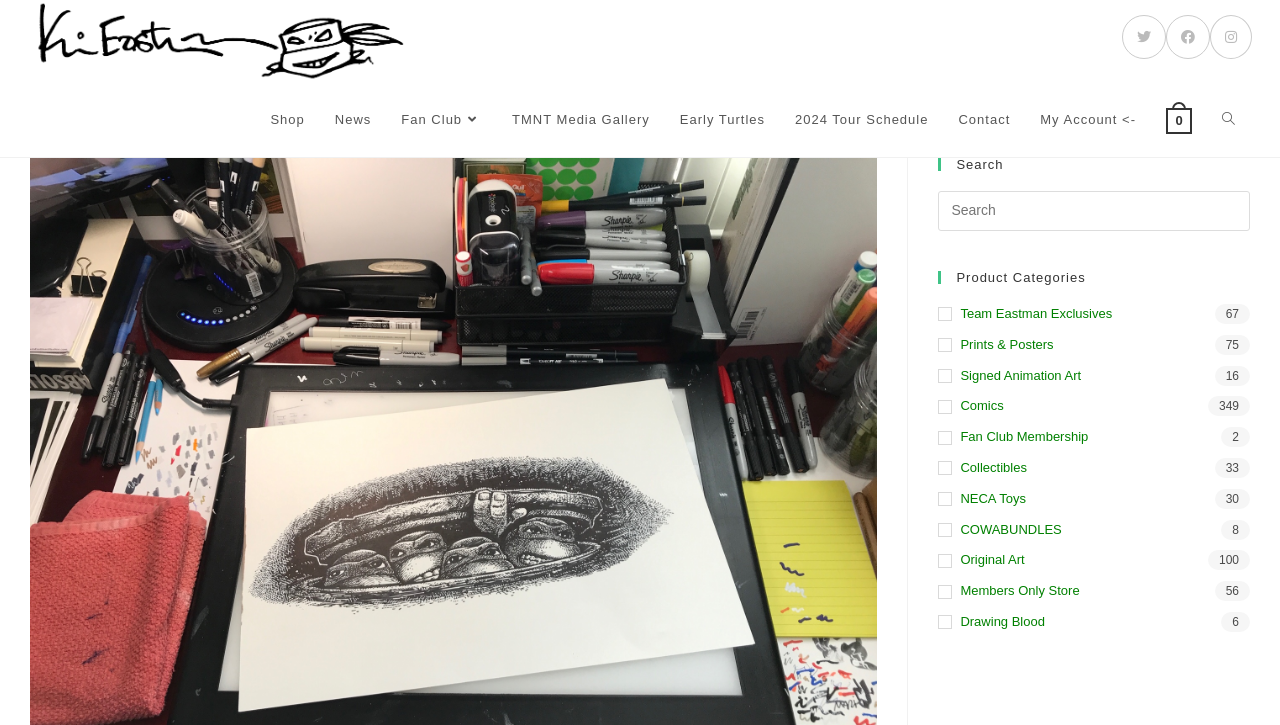Identify the bounding box for the UI element described as: "Fan Club Membership". The coordinates should be four float numbers between 0 and 1, i.e., [left, top, right, bottom].

[0.733, 0.589, 0.977, 0.618]